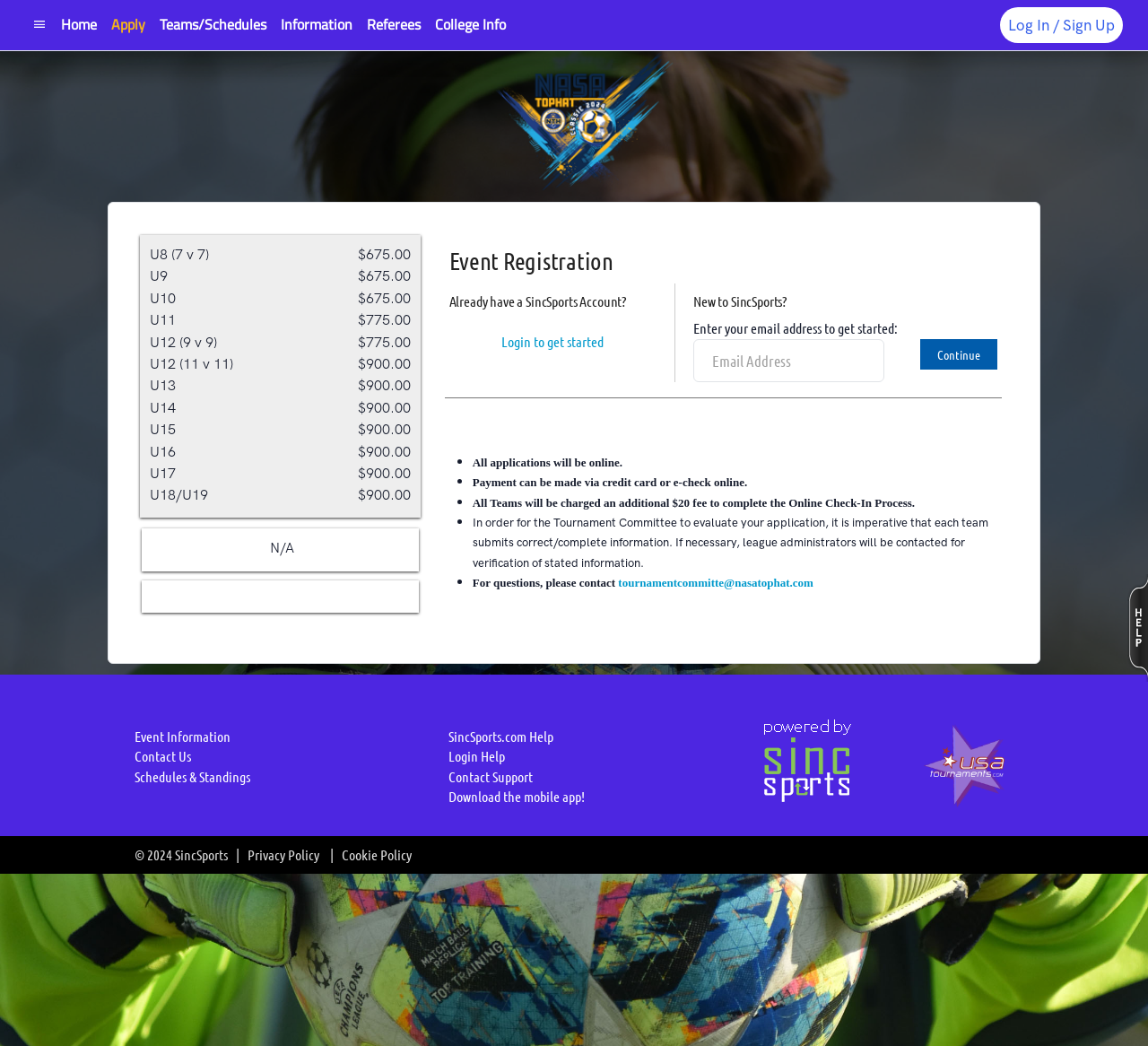Identify the bounding box coordinates of the section that should be clicked to achieve the task described: "Click on the 'Log In / Sign Up' link".

[0.871, 0.007, 0.978, 0.042]